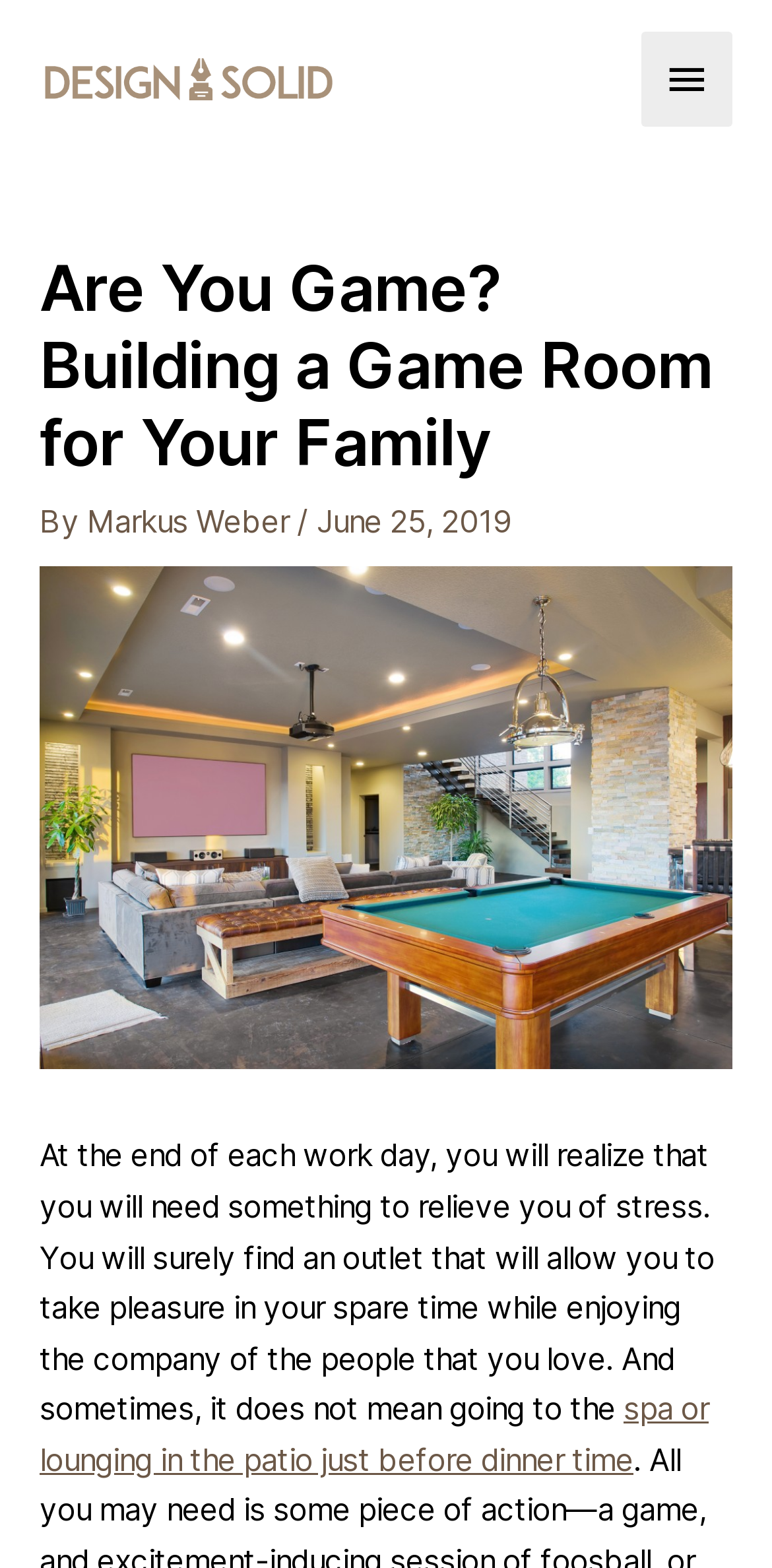Provide the bounding box coordinates of the HTML element described as: "Main Menu". The bounding box coordinates should be four float numbers between 0 and 1, i.e., [left, top, right, bottom].

[0.83, 0.02, 0.949, 0.081]